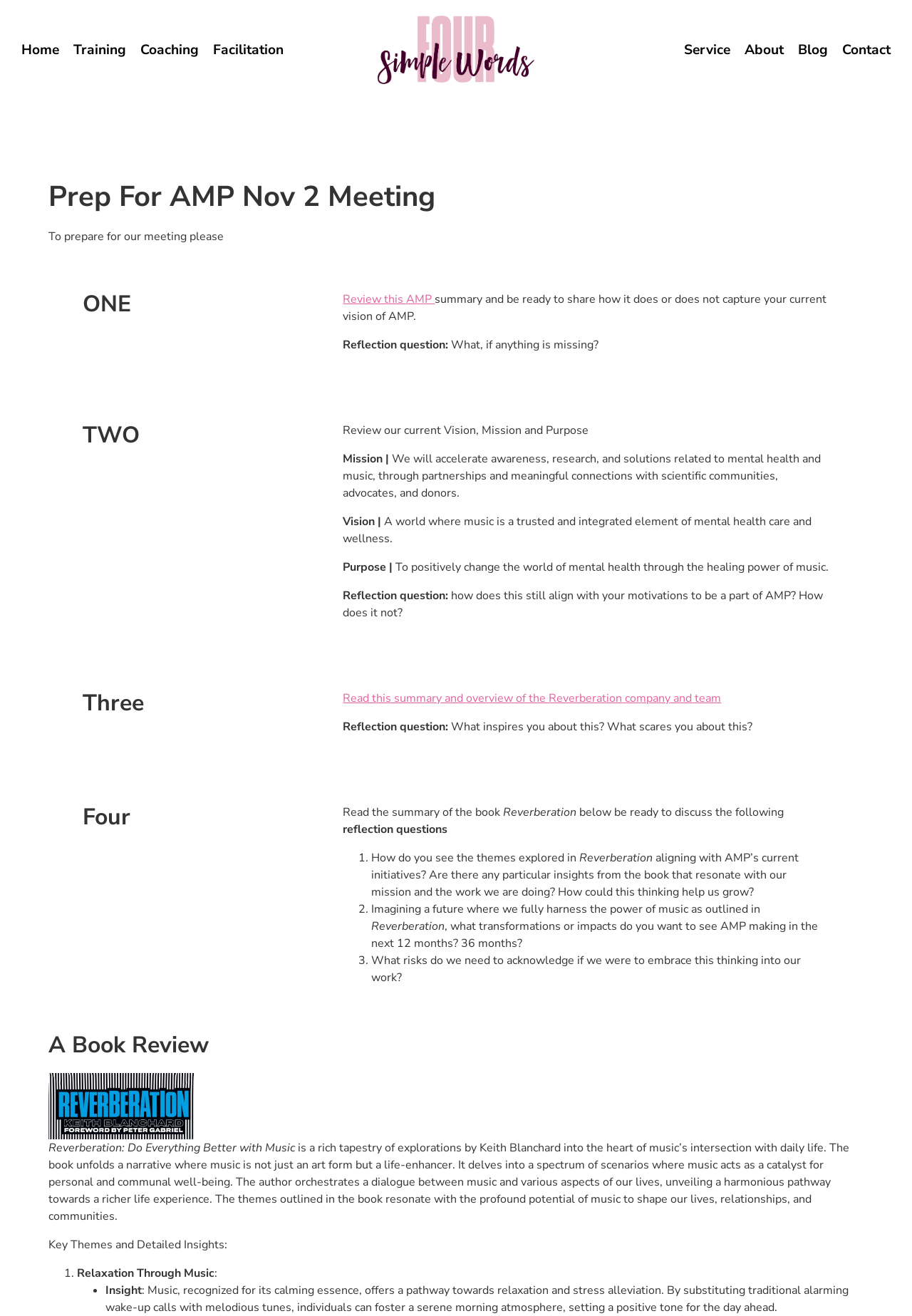Using the element description: "alt="Four Simple Words"", determine the bounding box coordinates. The coordinates should be in the format [left, top, right, bottom], with values between 0 and 1.

[0.414, 0.031, 0.586, 0.043]